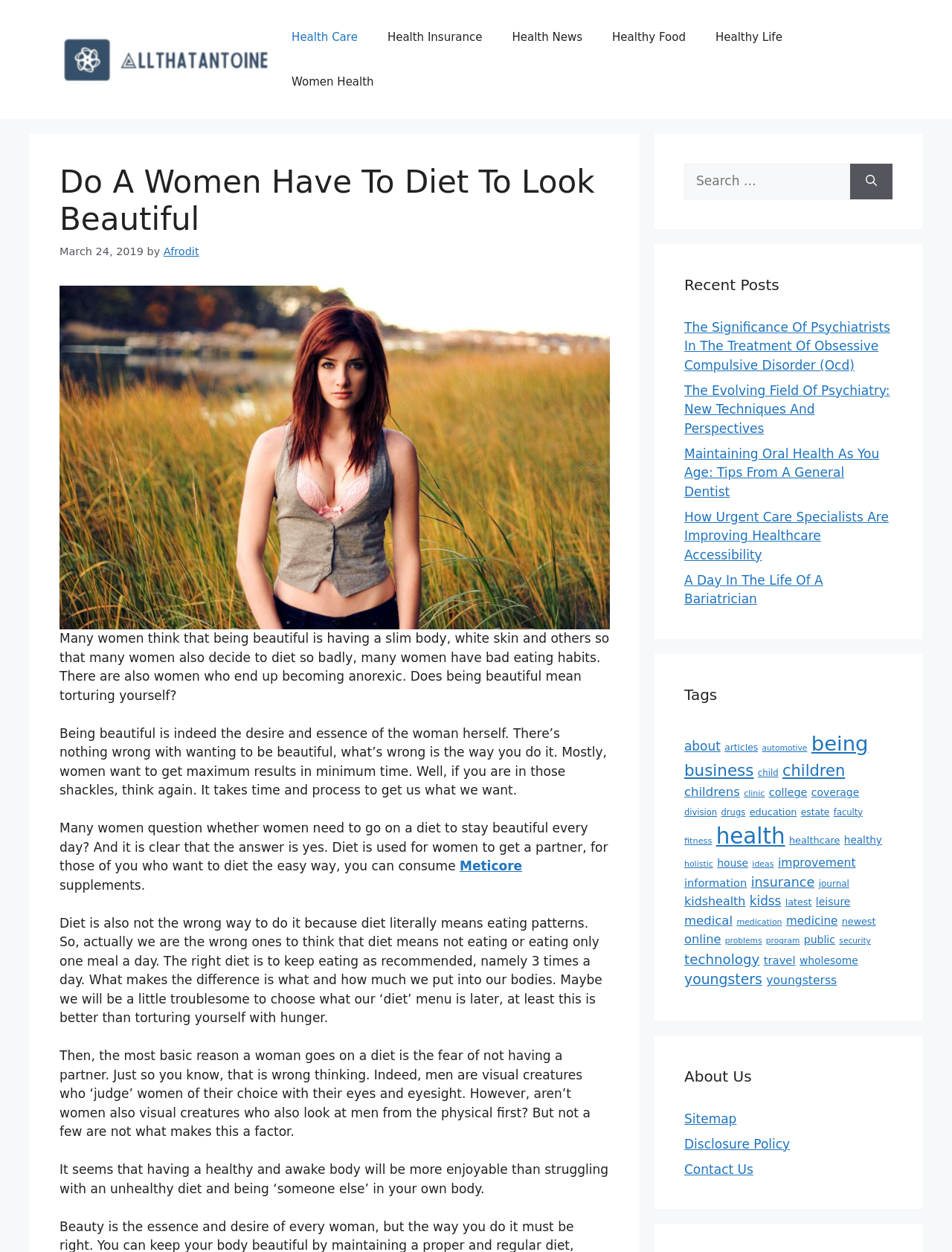Determine the bounding box coordinates of the clickable region to execute the instruction: "Read the article about women's health". The coordinates should be four float numbers between 0 and 1, denoted as [left, top, right, bottom].

[0.062, 0.504, 0.64, 0.561]